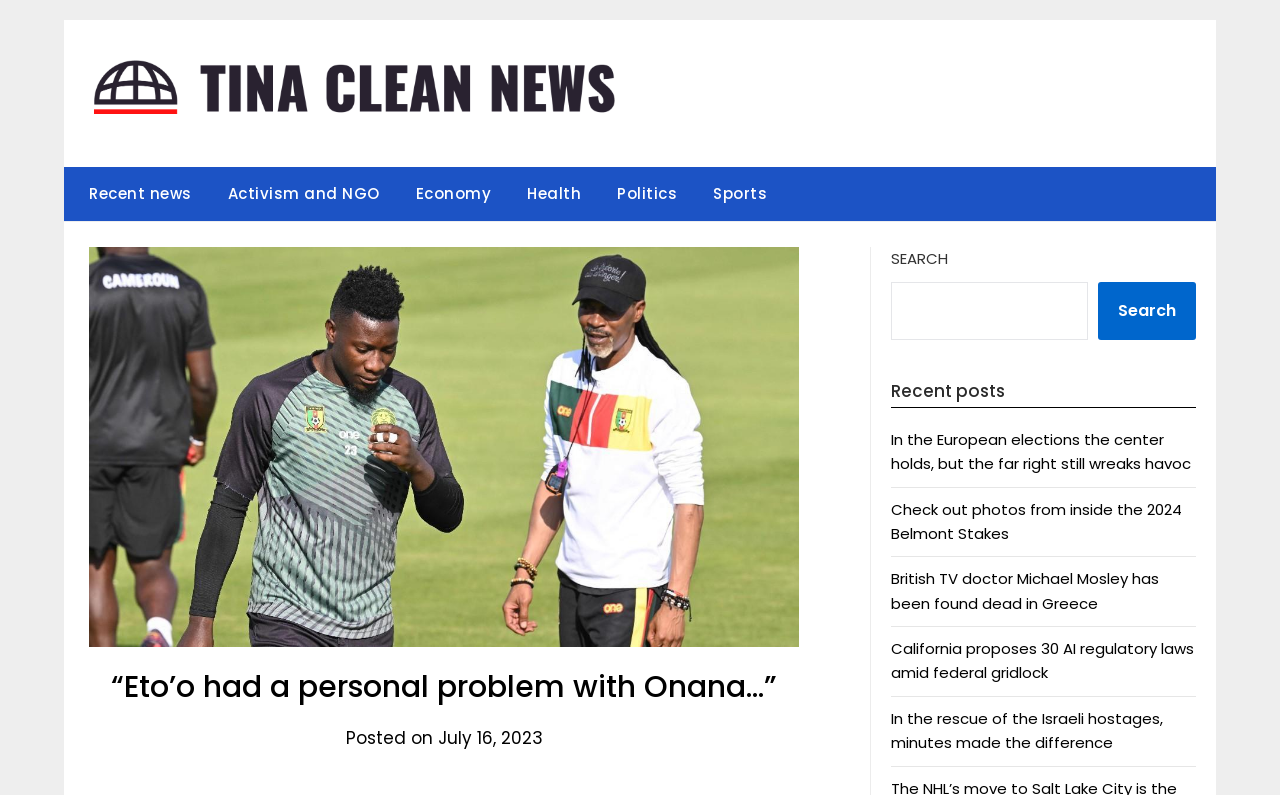Specify the bounding box coordinates of the area to click in order to follow the given instruction: "Read the post about the European elections."

[0.696, 0.539, 0.931, 0.596]